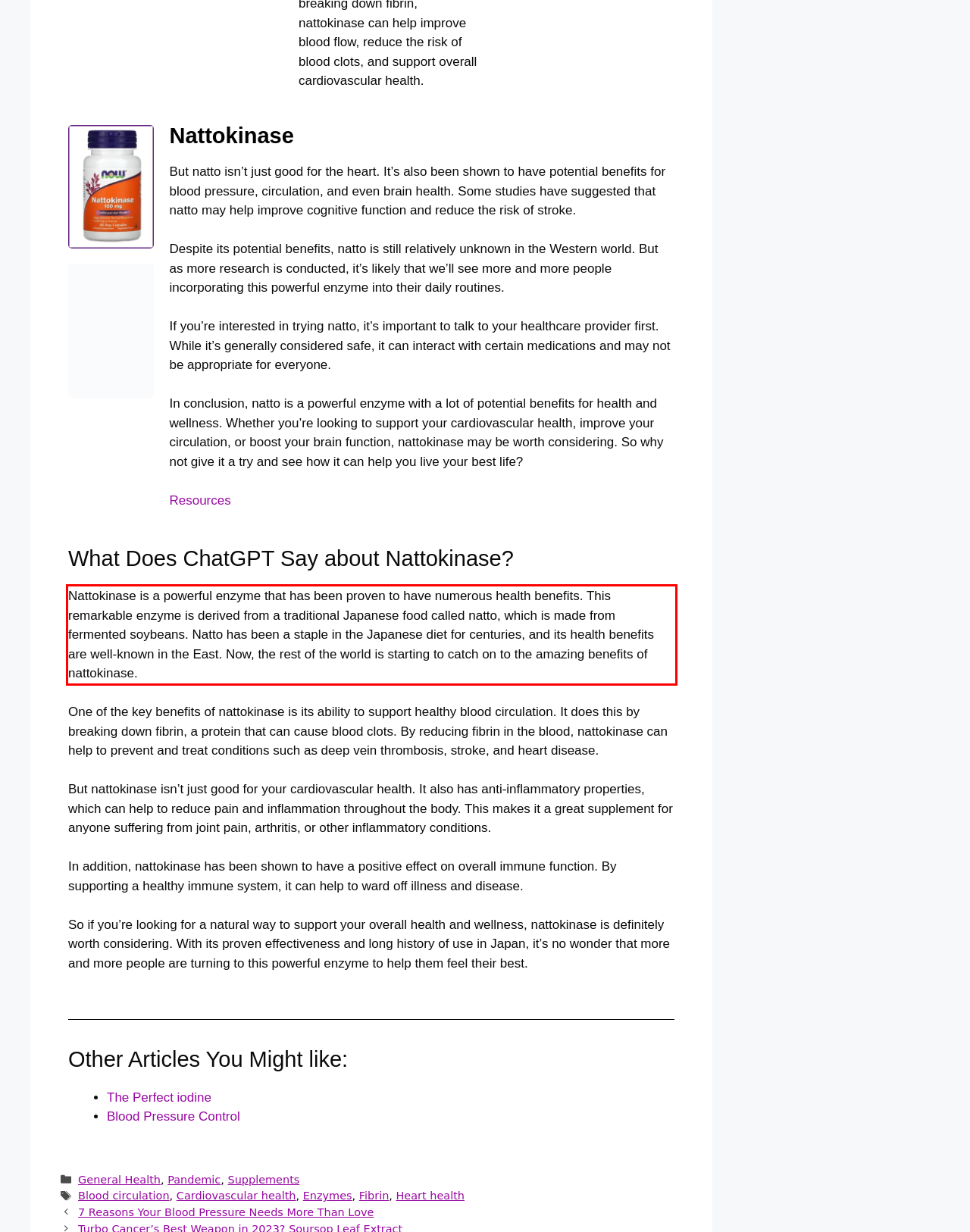There is a UI element on the webpage screenshot marked by a red bounding box. Extract and generate the text content from within this red box.

Nattokinase is a powerful enzyme that has been proven to have numerous health benefits. This remarkable enzyme is derived from a traditional Japanese food called natto, which is made from fermented soybeans. Natto has been a staple in the Japanese diet for centuries, and its health benefits are well-known in the East. Now, the rest of the world is starting to catch on to the amazing benefits of nattokinase.